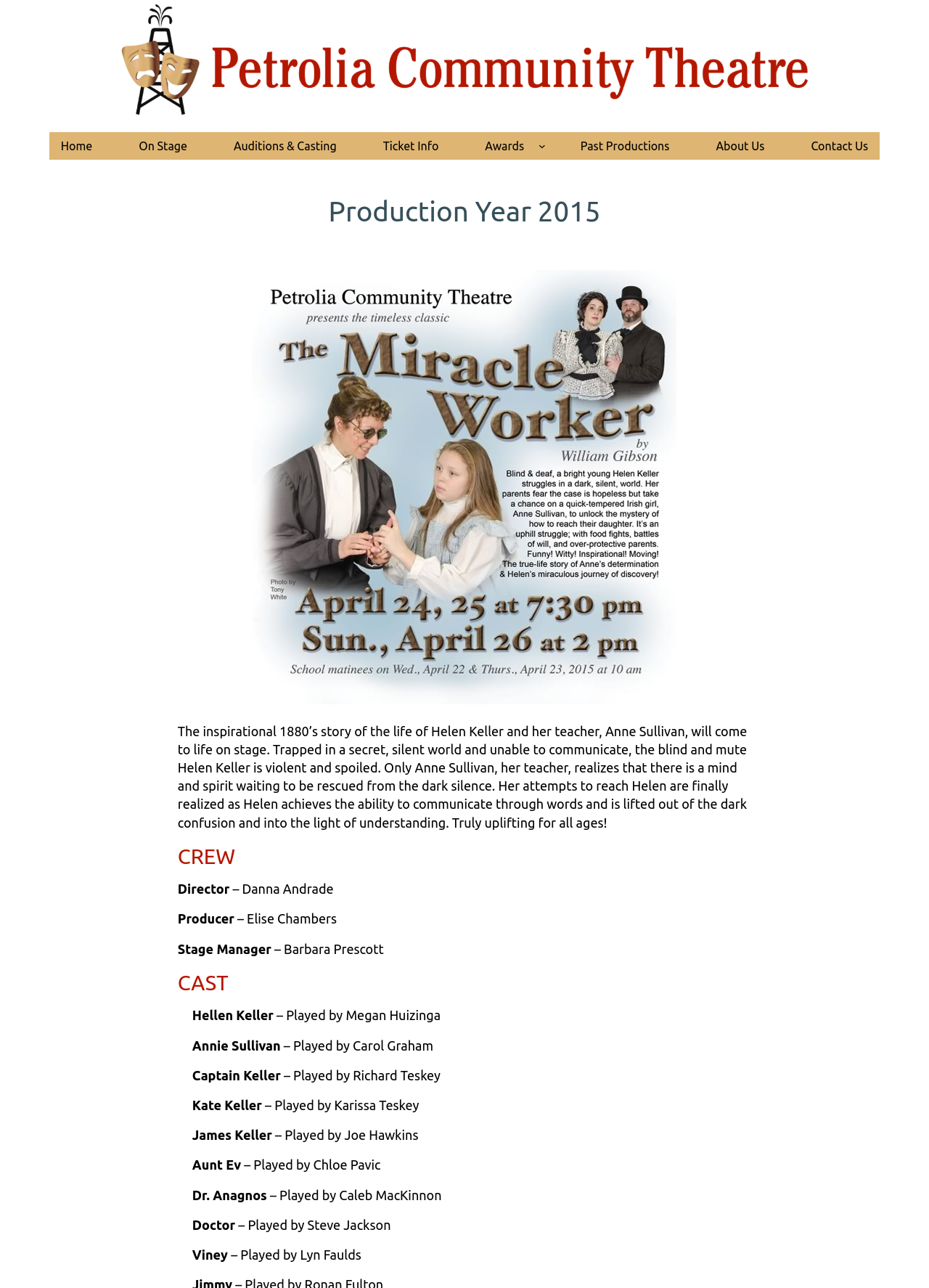Return the bounding box coordinates of the UI element that corresponds to this description: "Awards". The coordinates must be given as four float numbers in the range of 0 and 1, [left, top, right, bottom].

[0.51, 0.103, 0.577, 0.124]